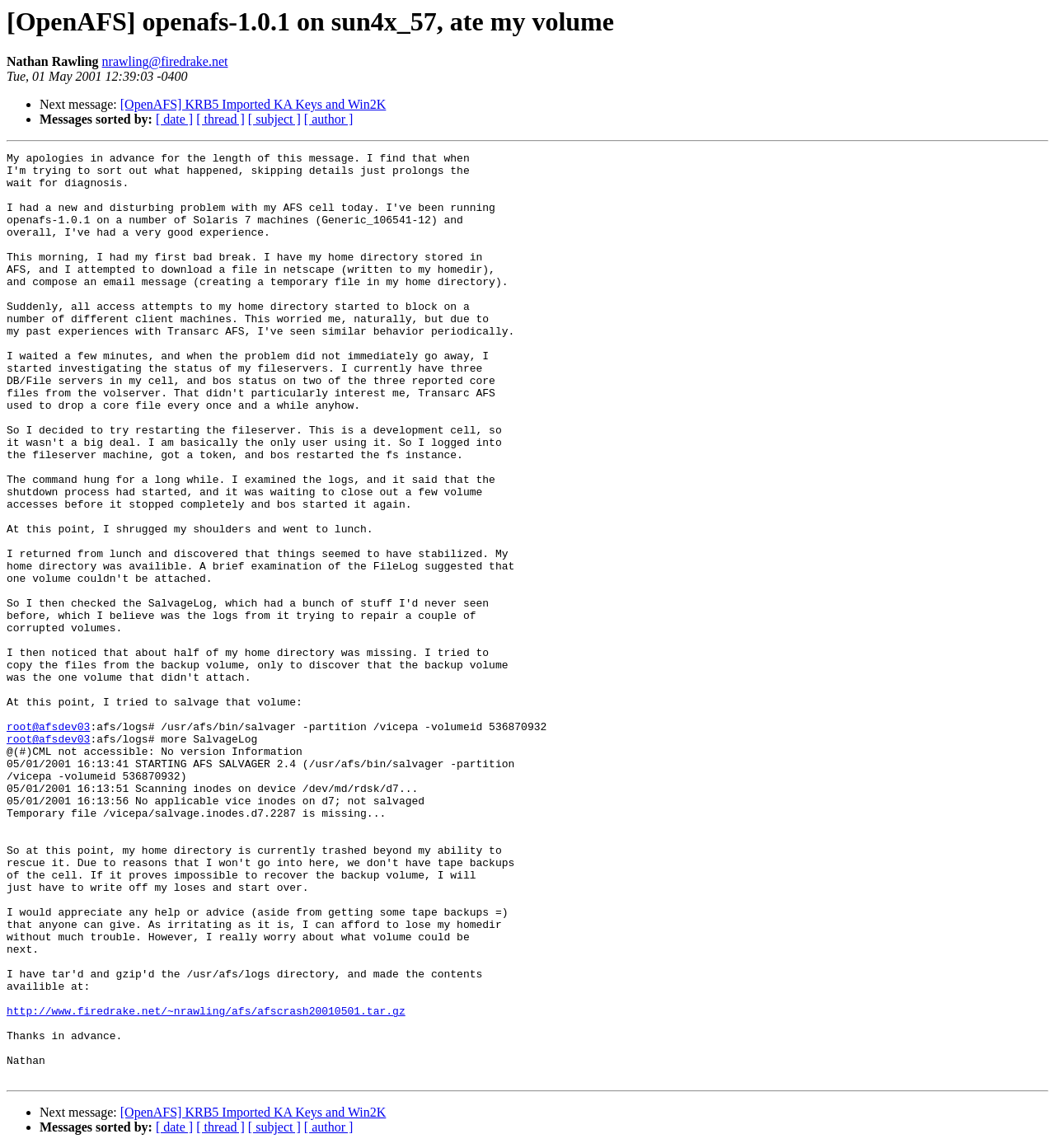Determine the bounding box coordinates of the region I should click to achieve the following instruction: "View previous message". Ensure the bounding box coordinates are four float numbers between 0 and 1, i.e., [left, top, right, bottom].

[0.114, 0.963, 0.366, 0.975]